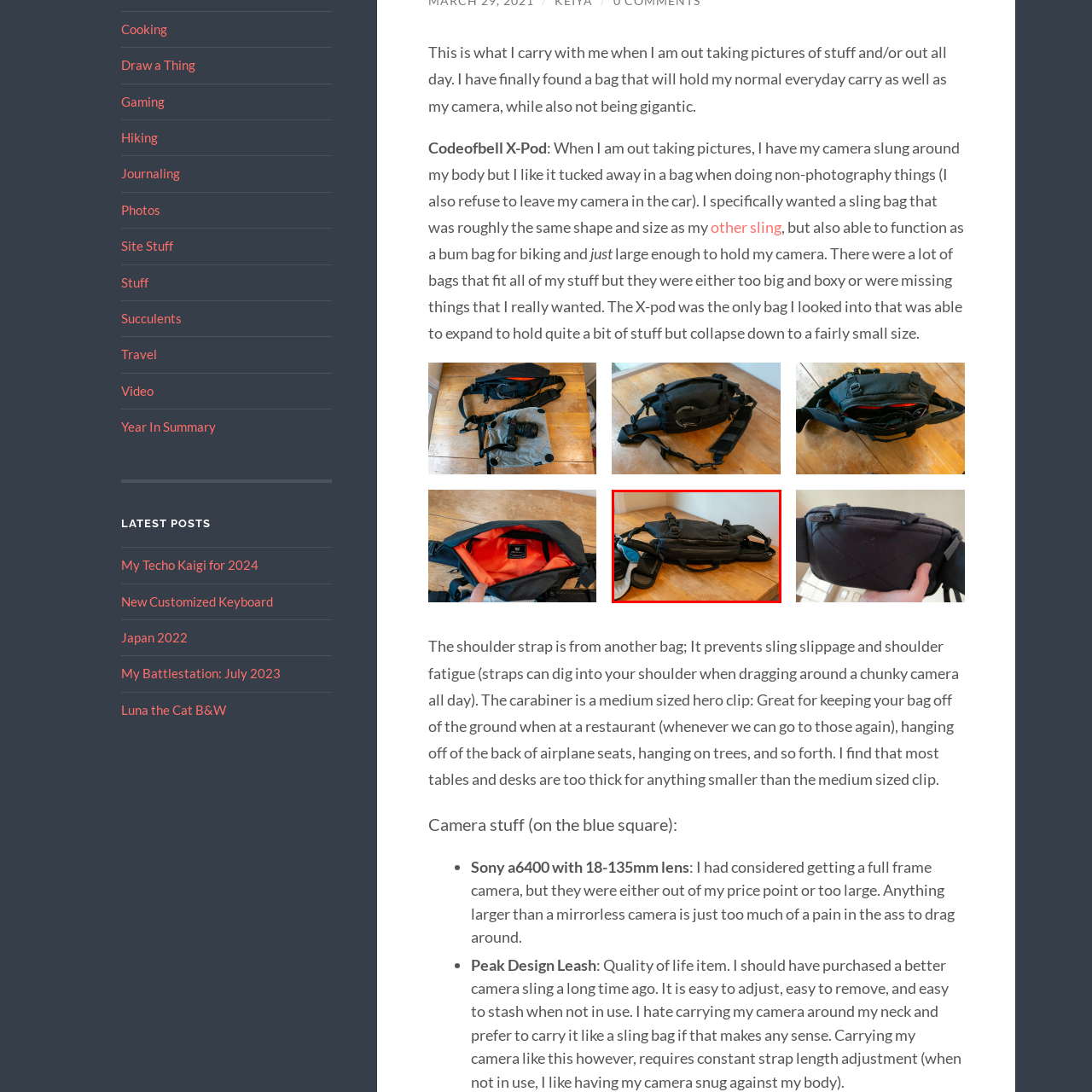Carefully inspect the area of the image highlighted by the red box and deliver a detailed response to the question below, based on your observations: What is the purpose of the multiple straps on the bag?

The caption highlights the presence of 'multiple straps which are ideal for comfortably carrying camera gear', suggesting that the straps are designed to provide a comfortable and secure way to carry camera equipment.